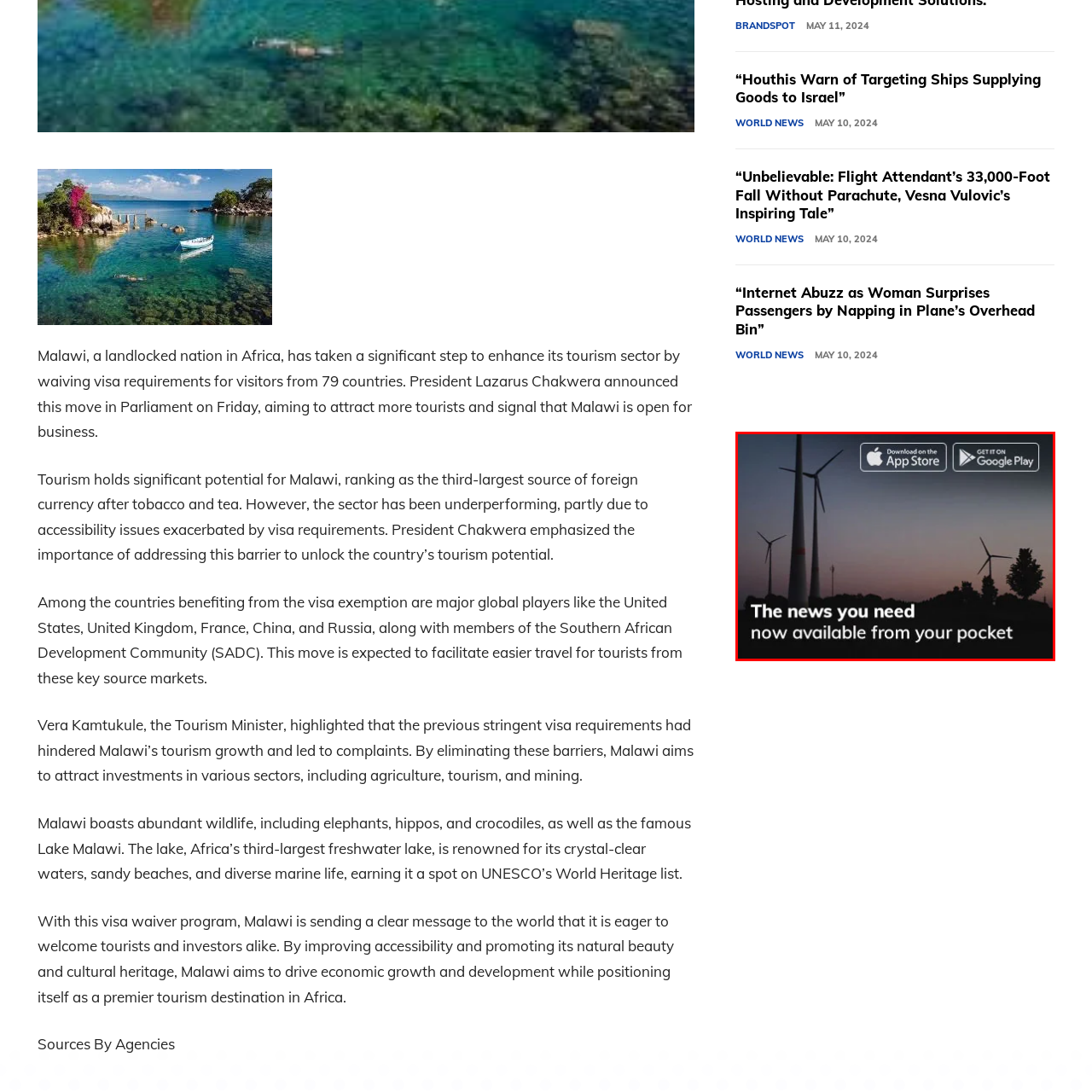Please look at the image highlighted by the red box, What is the purpose of the bold text in the foreground?
 Provide your answer using a single word or phrase.

To proclaim a message